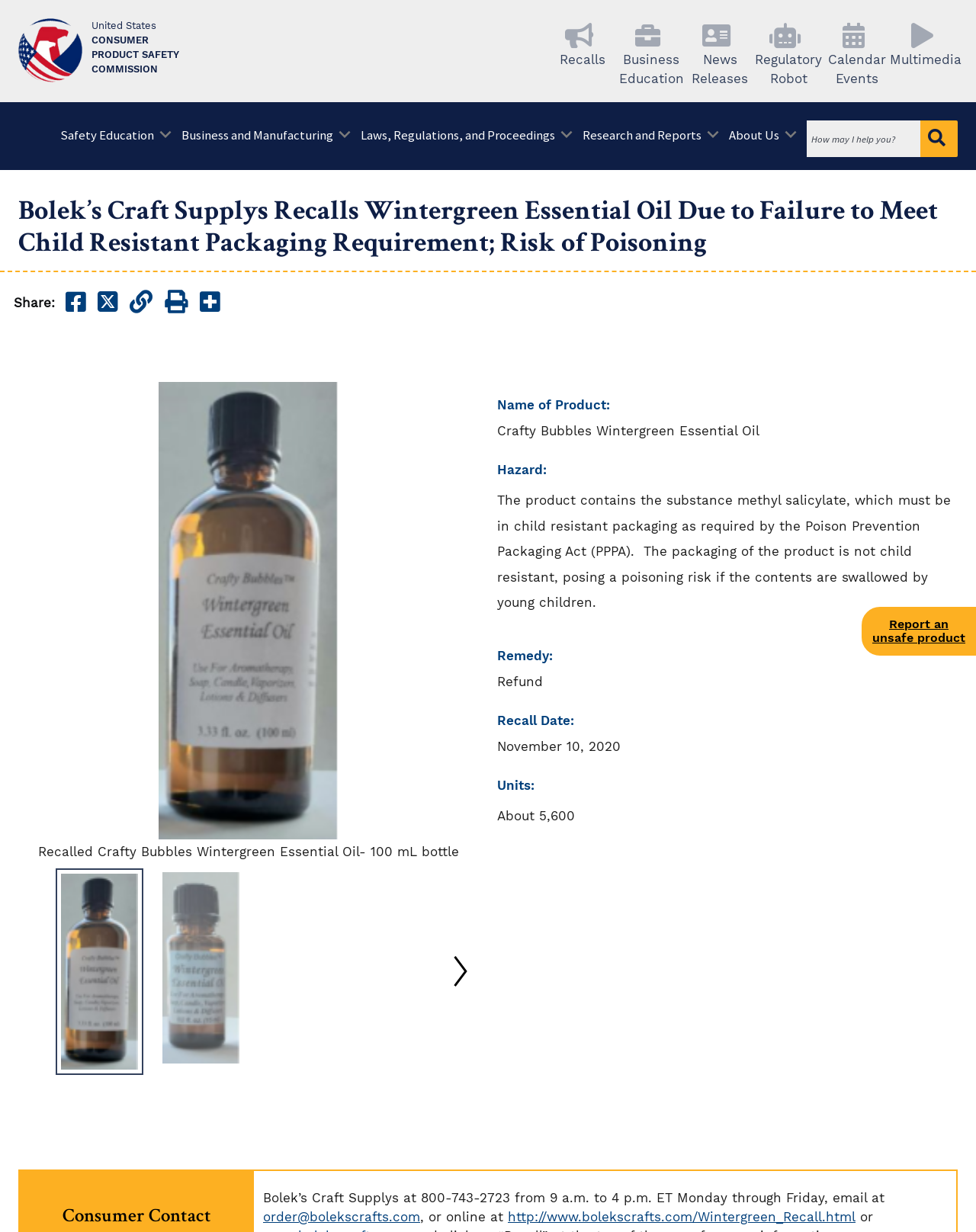Please pinpoint the bounding box coordinates for the region I should click to adhere to this instruction: "Share it on Facebook".

[0.066, 0.236, 0.089, 0.255]